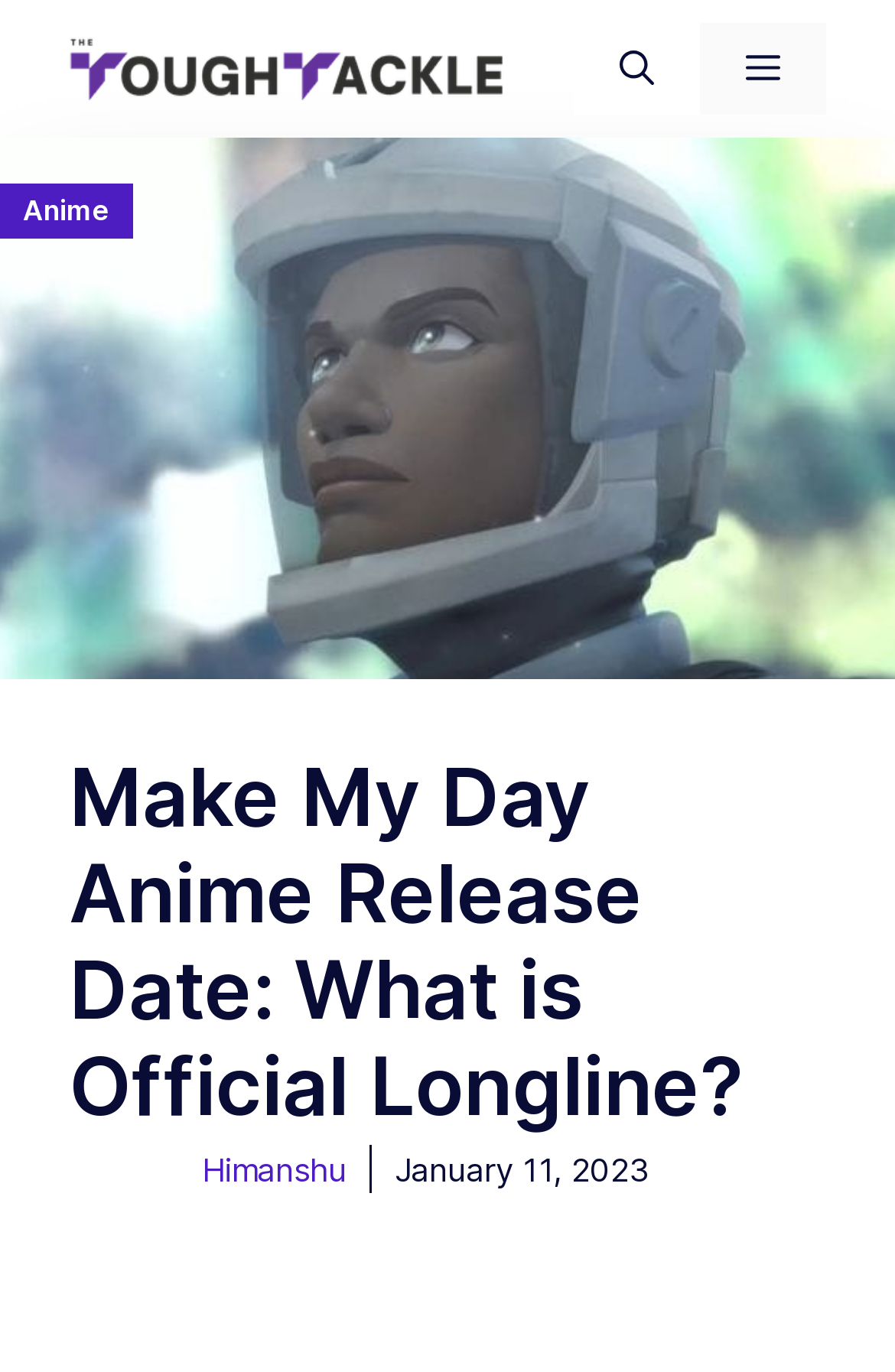Analyze the image and deliver a detailed answer to the question: Who is the author of the article?

The author's name can be found by looking at the link 'Himanshu' located at the bottom of the webpage, which suggests that Himanshu is the author of the article.